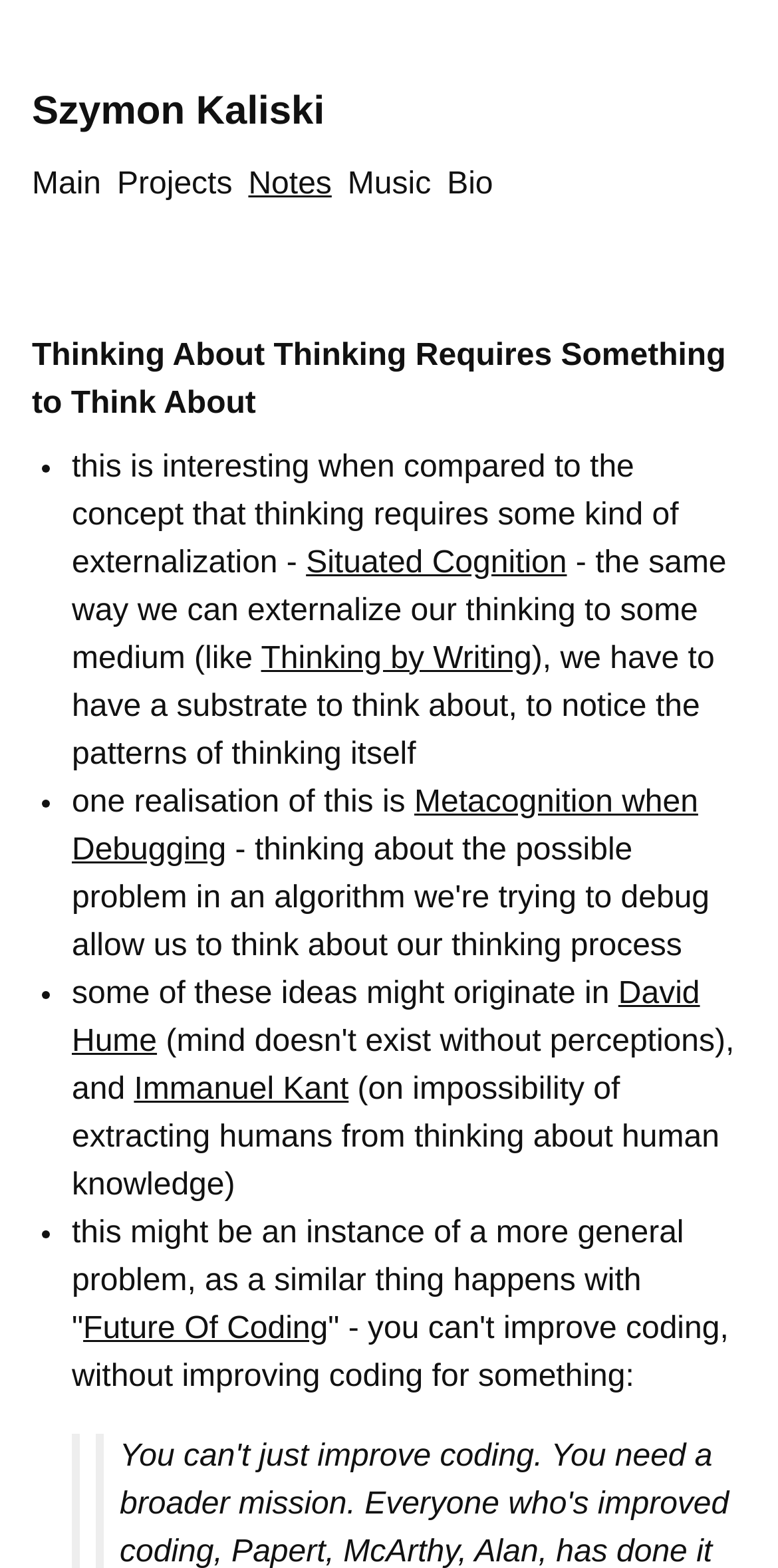What are the main categories on the webpage?
Please give a detailed answer to the question using the information shown in the image.

The main categories on the webpage can be found in the top navigation bar, where there are five links labeled 'Main', 'Projects', 'Notes', 'Music', and 'Bio'.